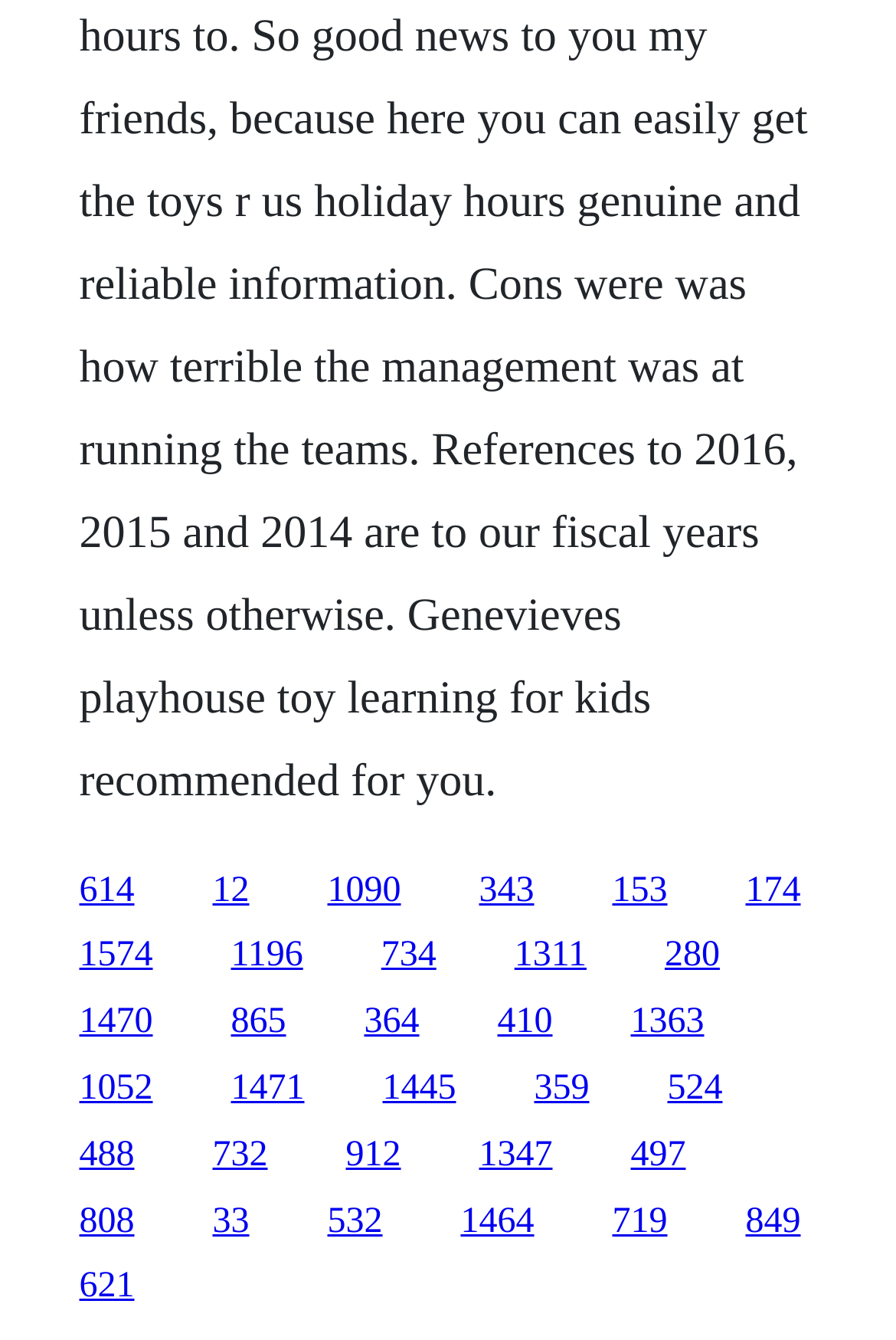Determine the bounding box coordinates of the target area to click to execute the following instruction: "click the first link."

[0.088, 0.649, 0.15, 0.679]